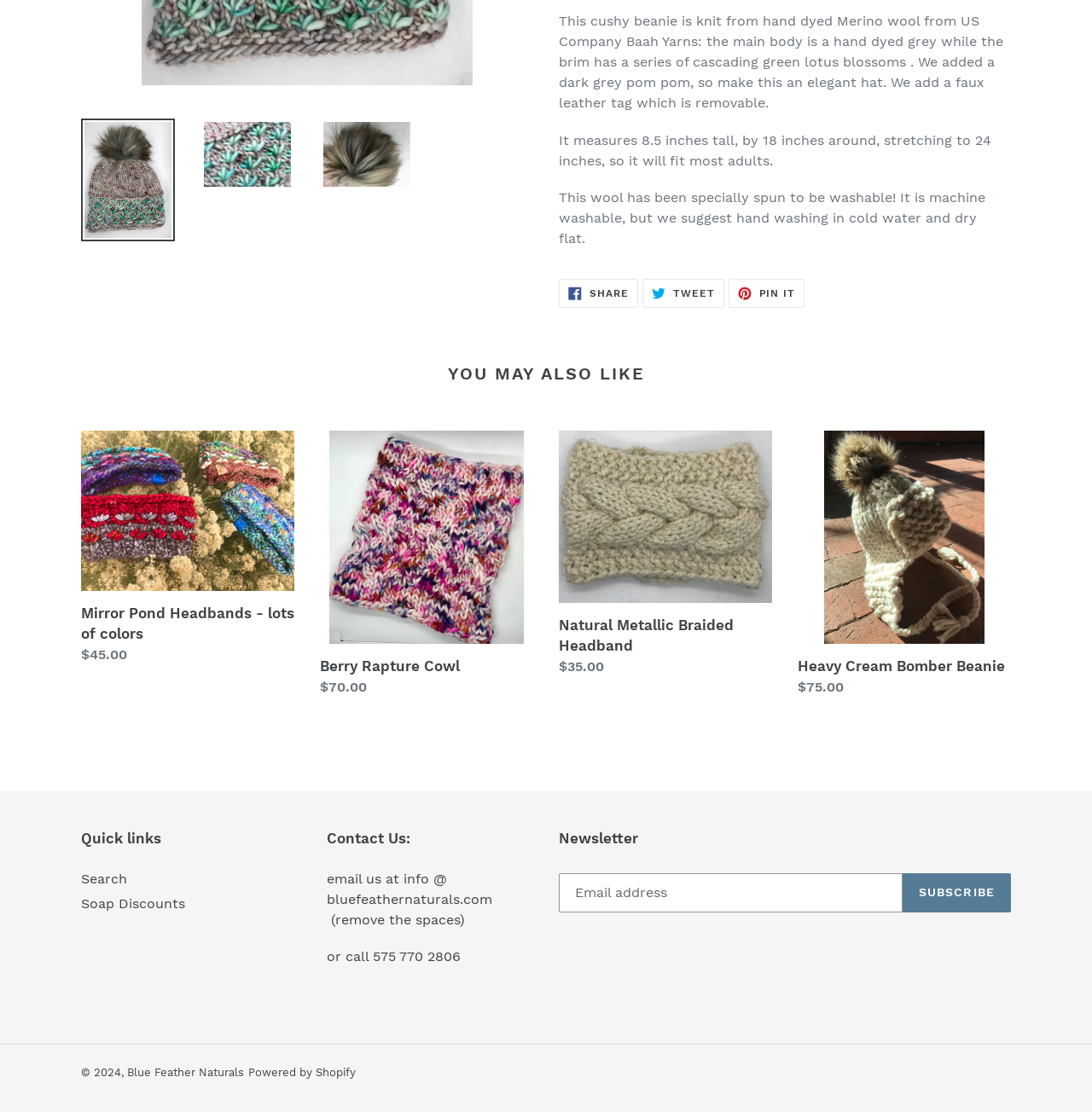Using the format (top-left x, top-left y, bottom-right x, bottom-right y), provide the bounding box coordinates for the described UI element. All values should be floating point numbers between 0 and 1: Soap Discounts

[0.074, 0.805, 0.17, 0.82]